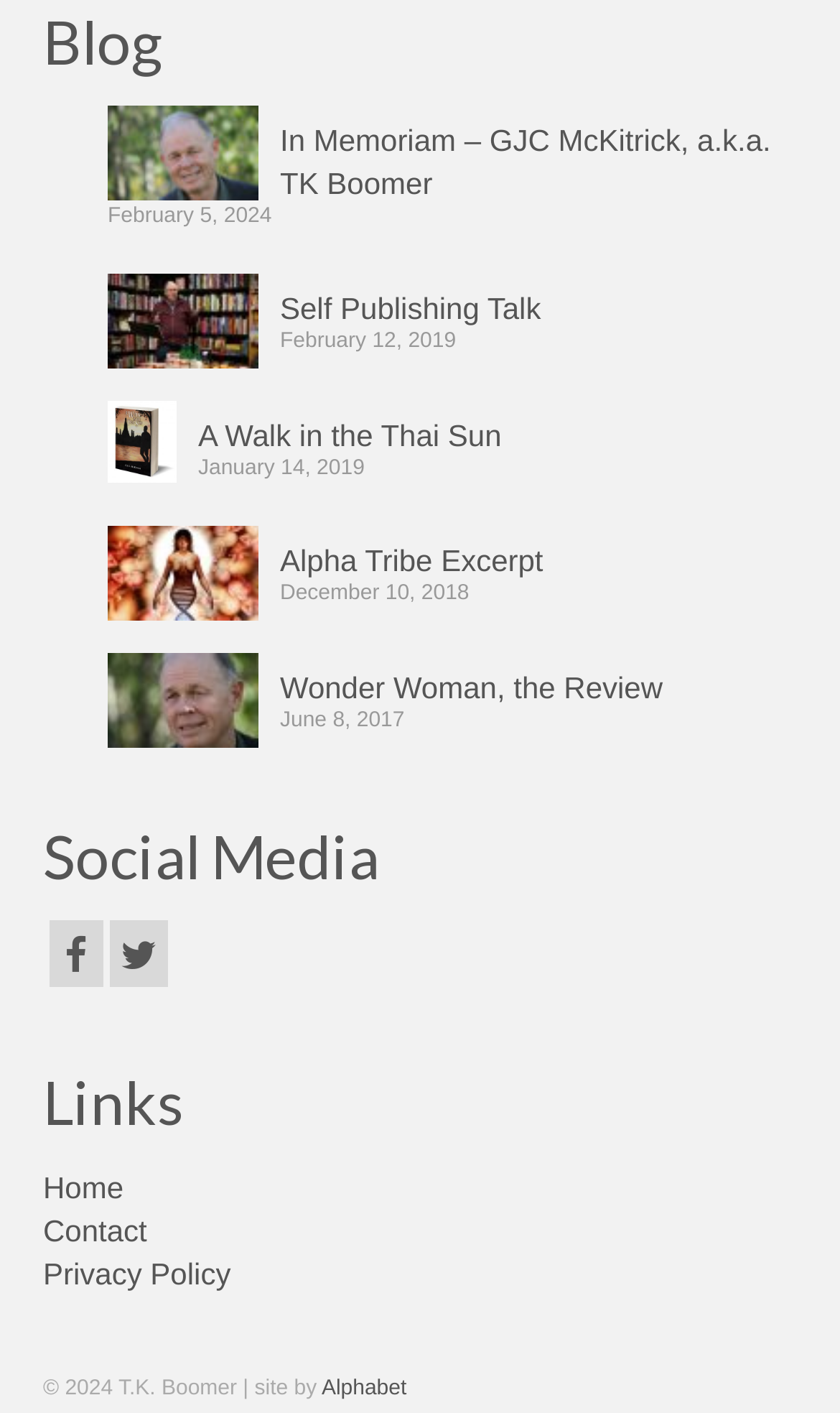Please identify the bounding box coordinates of the area I need to click to accomplish the following instruction: "visit Alphabet".

[0.383, 0.975, 0.484, 0.991]